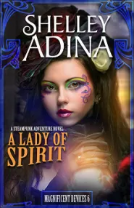What is the genre of the book?
Based on the image, please offer an in-depth response to the question.

The ornate font of the title and the overall design of the book cover suggest that the book belongs to the steampunk adventure genre, which is a subgenre of science fiction that combines Victorian-era aesthetics with advanced technologies.